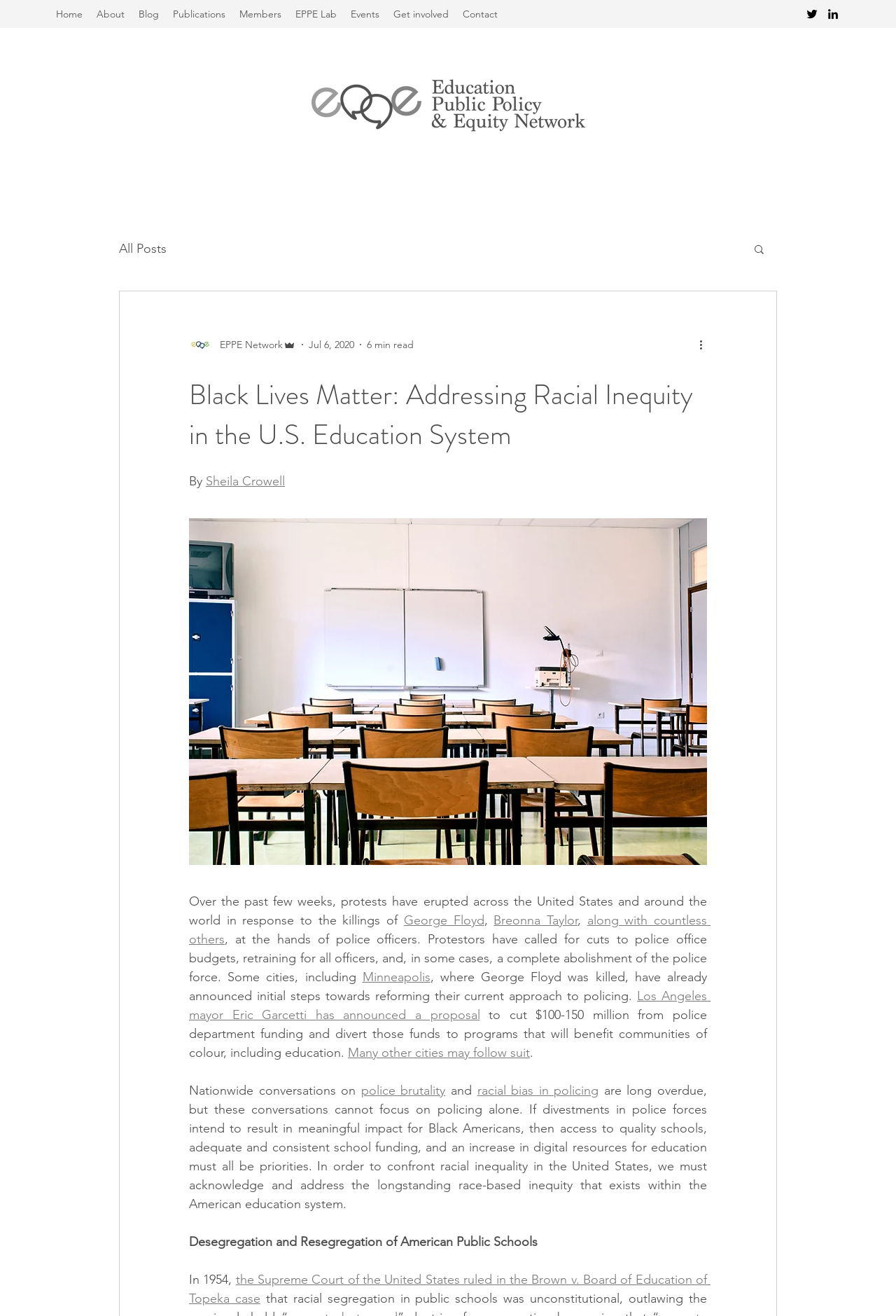Summarize the webpage with a detailed and informative caption.

This webpage is about the Black Lives Matter movement, specifically addressing racial inequity in the U.S. education system. At the top, there is a navigation bar with links to different sections of the website, including "Home", "About", "Blog", "Publications", "Members", "EPPE Lab", "Events", "Get involved", and "Contact". On the top right, there is a social bar with links to Twitter and LinkedIn, each accompanied by an image.

Below the navigation bar, there is a large image of a logo, "eppe_edited.png", which takes up a significant portion of the screen. To the left of the image, there is a navigation section for the blog, with a link to "All Posts". There is also a search button with a magnifying glass icon.

The main content of the webpage is an article titled "Black Lives Matter: Addressing Racial Inequity in the U.S. Education System". The article is written by Sheila Crowell and has a brief summary at the top. The article discusses the recent protests against police brutality and racial bias in policing, and how these conversations must also address the racial inequity in the U.S. education system. The article mentions specific examples, such as the proposed cuts to police department funding in Los Angeles and the need for increased access to quality schools and digital resources for education.

The article is divided into sections, with headings and subheadings. There are also links to related topics, such as George Floyd, Breonna Taylor, and Minneapolis. The article concludes with a call to action, emphasizing the need to address racial inequality in the education system.

At the bottom of the webpage, there is a section with a heading "Desegregation and Resegregation of American Public Schools", which appears to be a separate article or section.